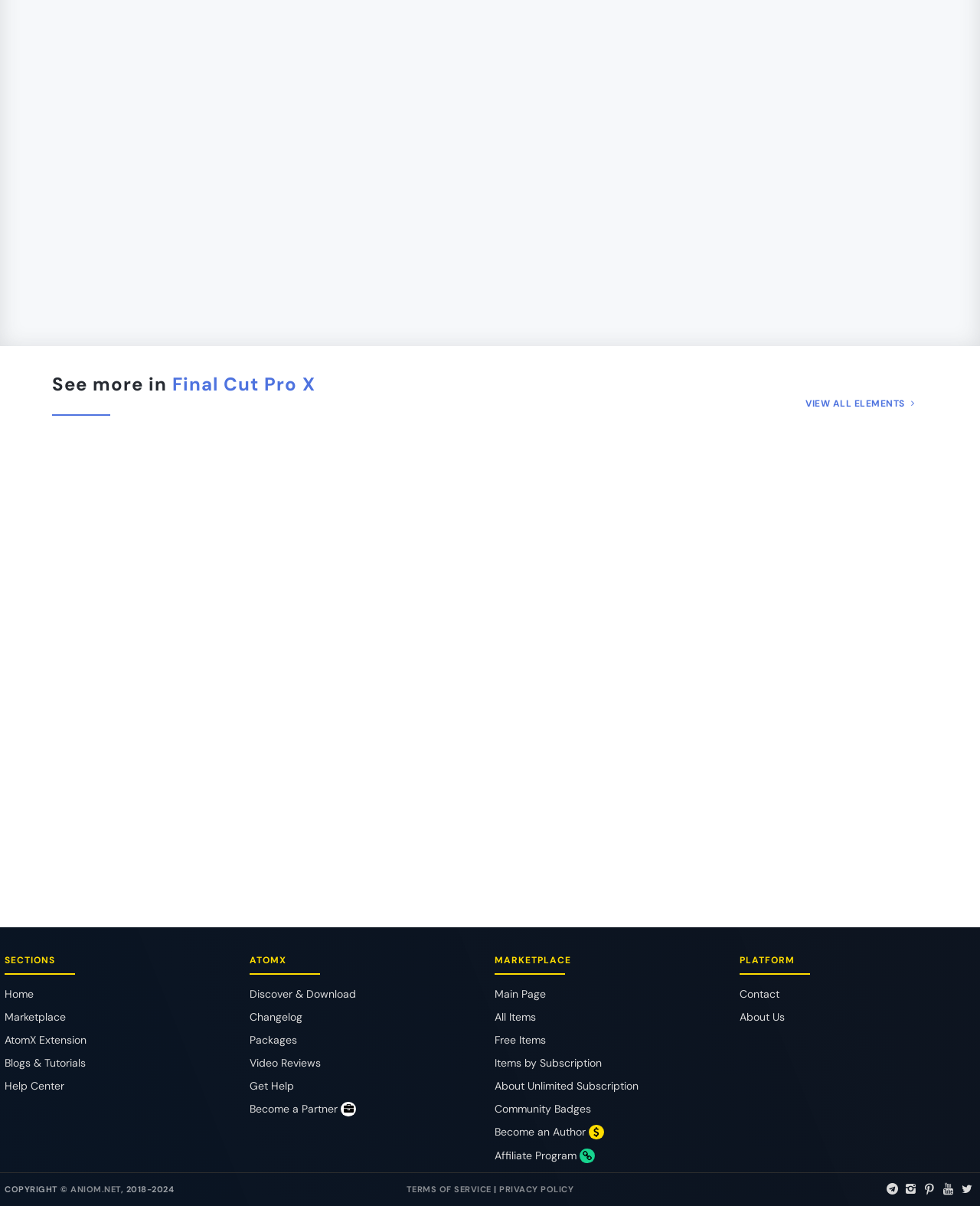How many products are available in Premiere Pro?
From the screenshot, provide a brief answer in one word or phrase.

4